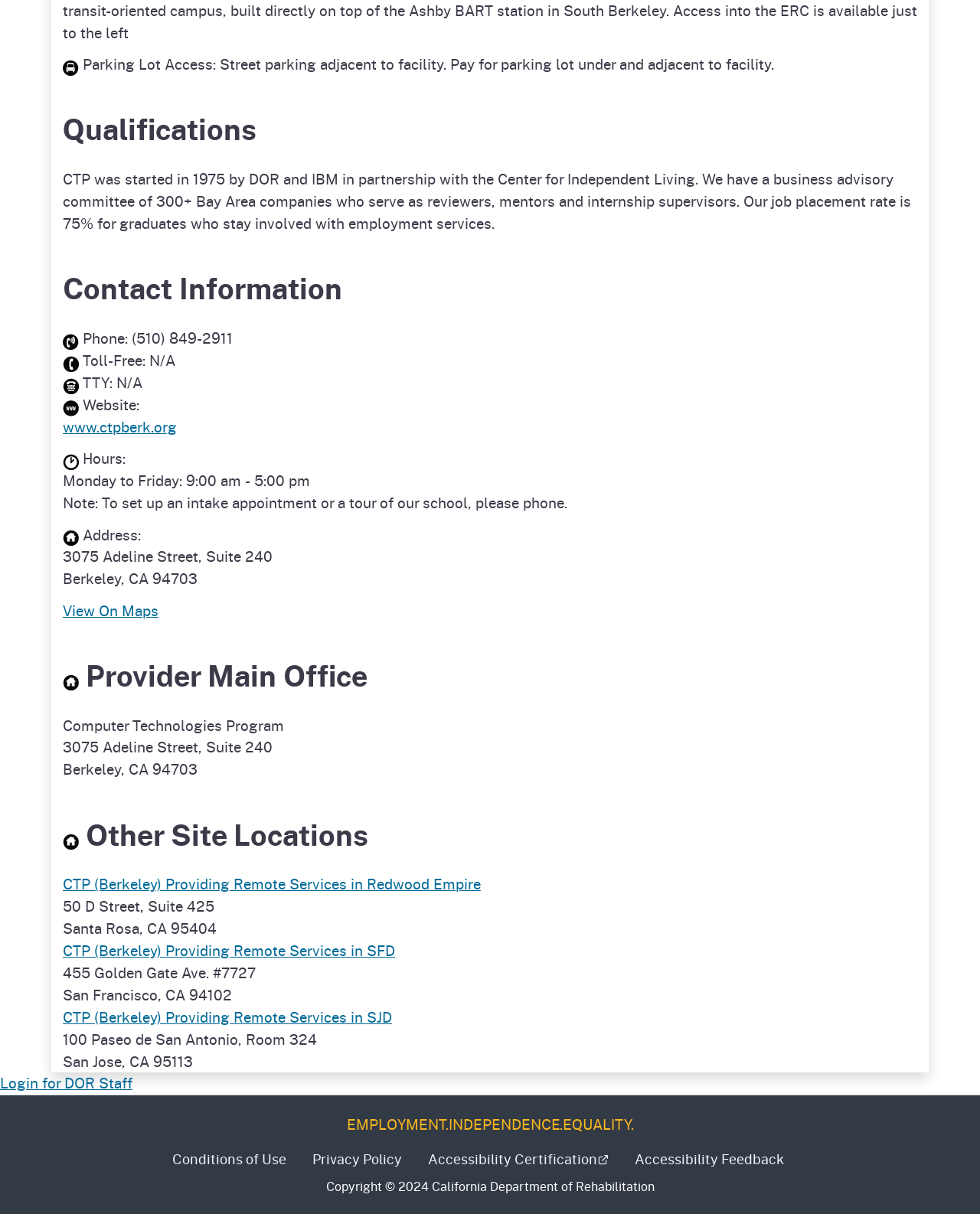Find the bounding box coordinates of the element's region that should be clicked in order to follow the given instruction: "Login for DOR Staff". The coordinates should consist of four float numbers between 0 and 1, i.e., [left, top, right, bottom].

[0.0, 0.884, 0.135, 0.901]